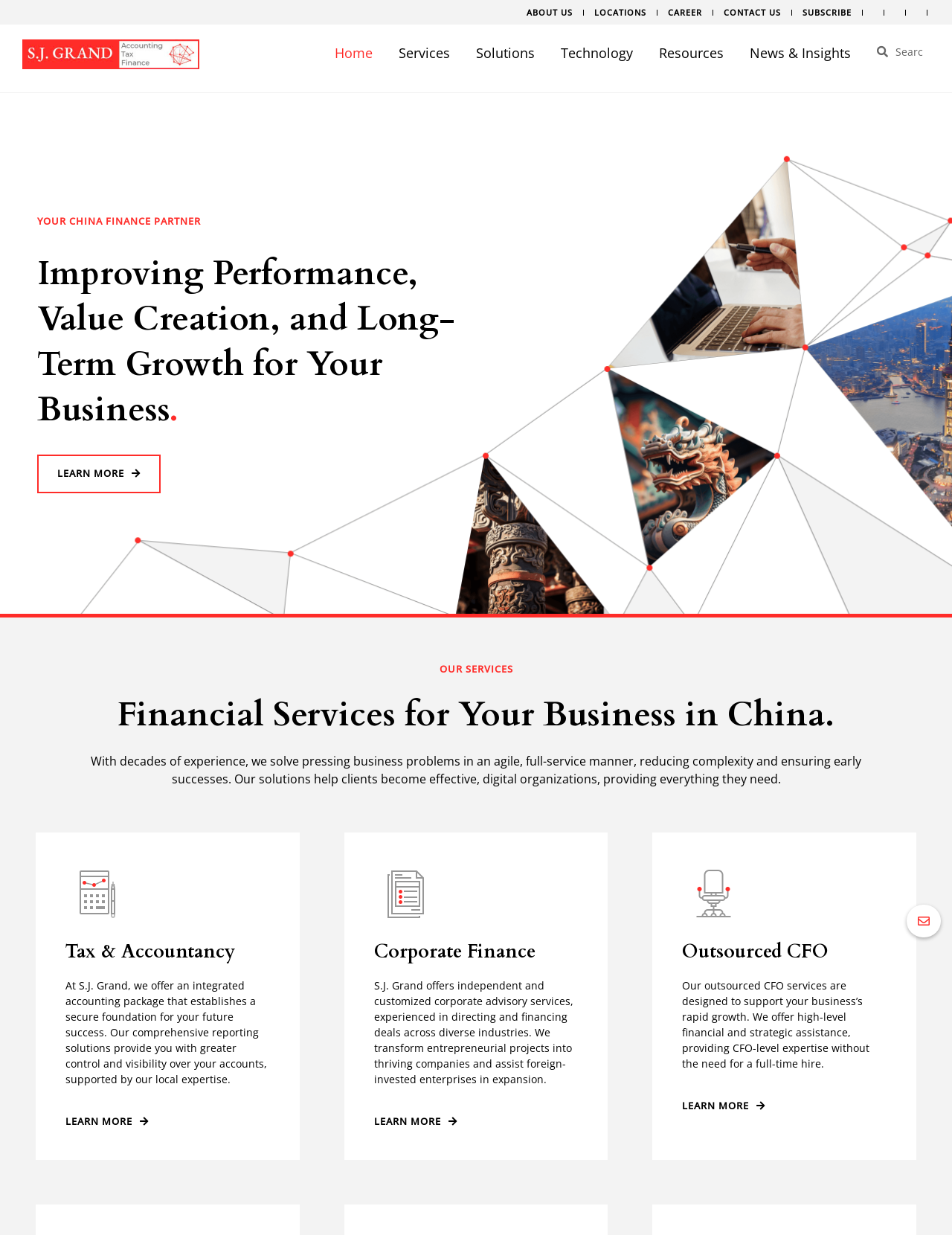Determine the bounding box coordinates of the clickable region to carry out the instruction: "Learn more about Corporate Finance".

[0.393, 0.902, 0.48, 0.914]